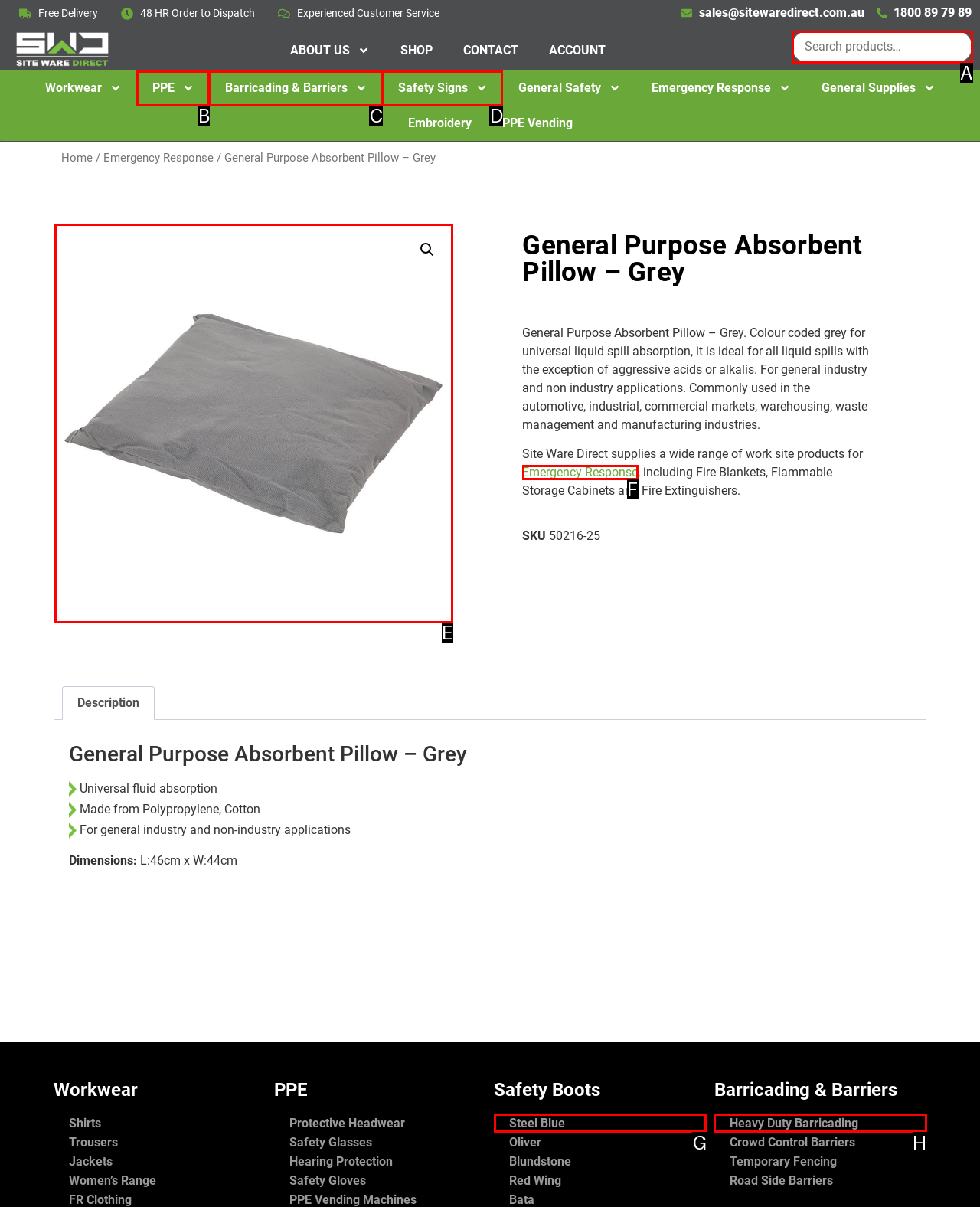Match the description to the correct option: Read more
Provide the letter of the matching option directly.

None